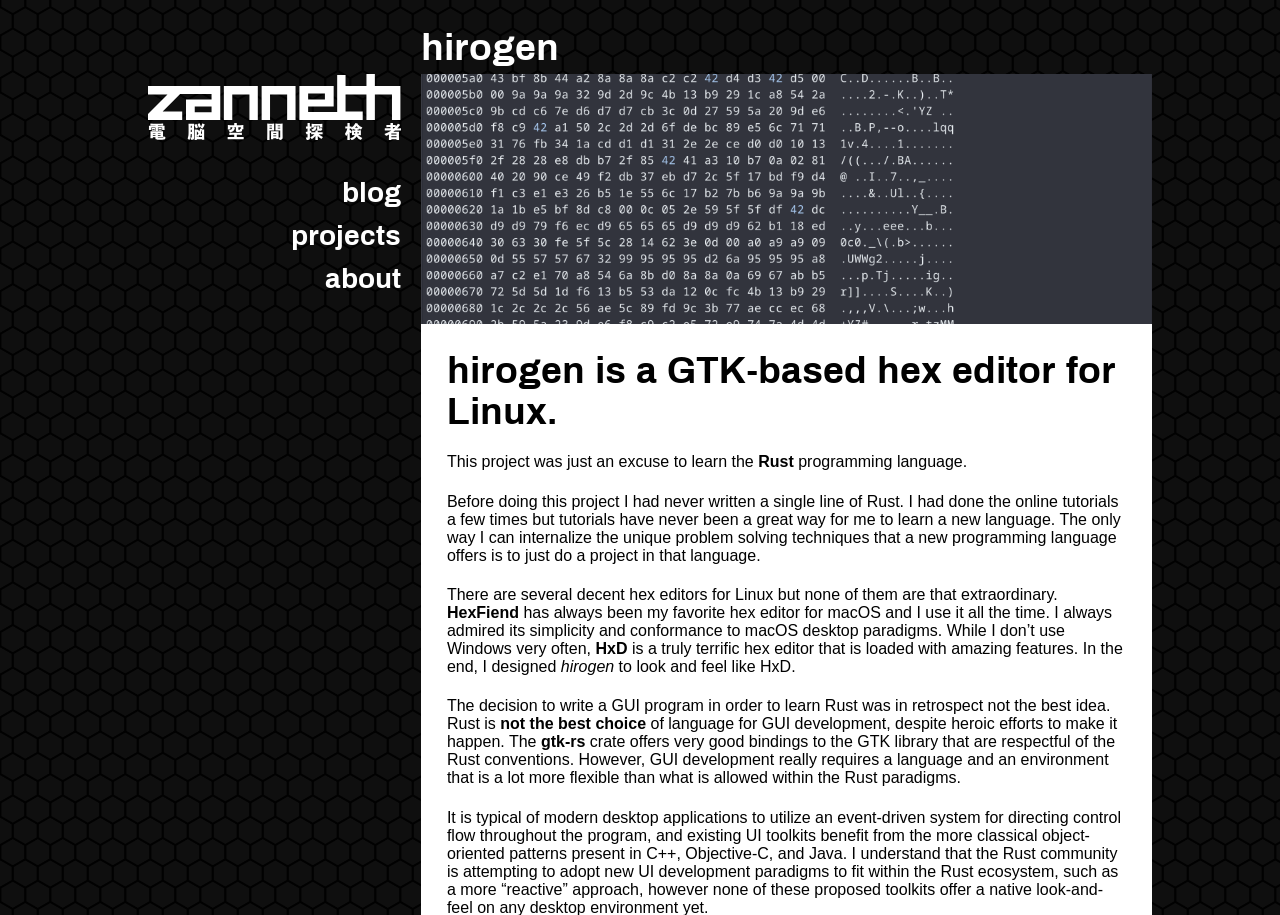What is the author's goal for hirogen's design?
Answer with a single word or short phrase according to what you see in the image.

To look and feel like HxD